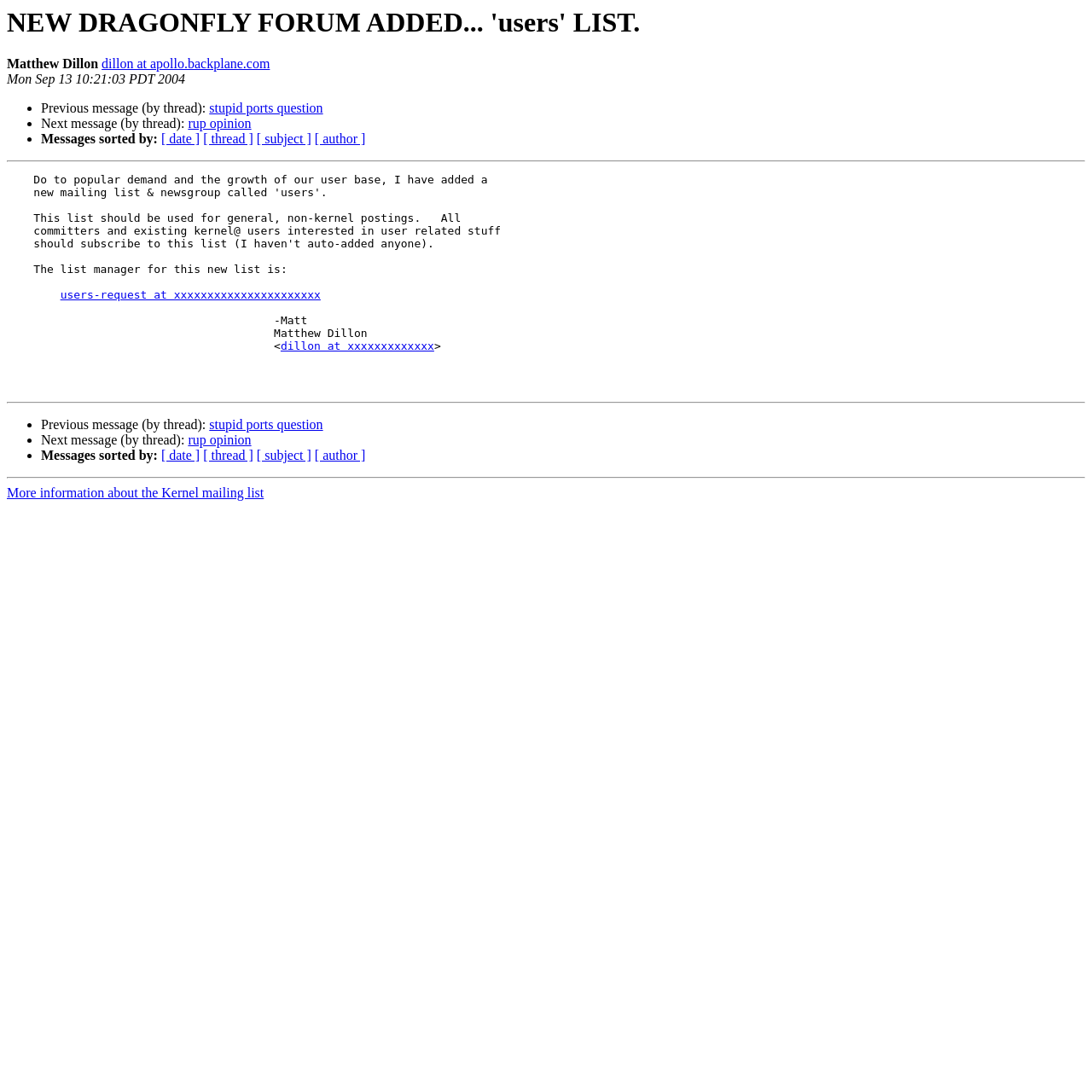By analyzing the image, answer the following question with a detailed response: What is the text of the last link on the webpage?

The last link on the webpage can be found by looking at the link elements from the bottom of the webpage. The last link element is 'More information about the Kernel mailing list', so the answer is this text.